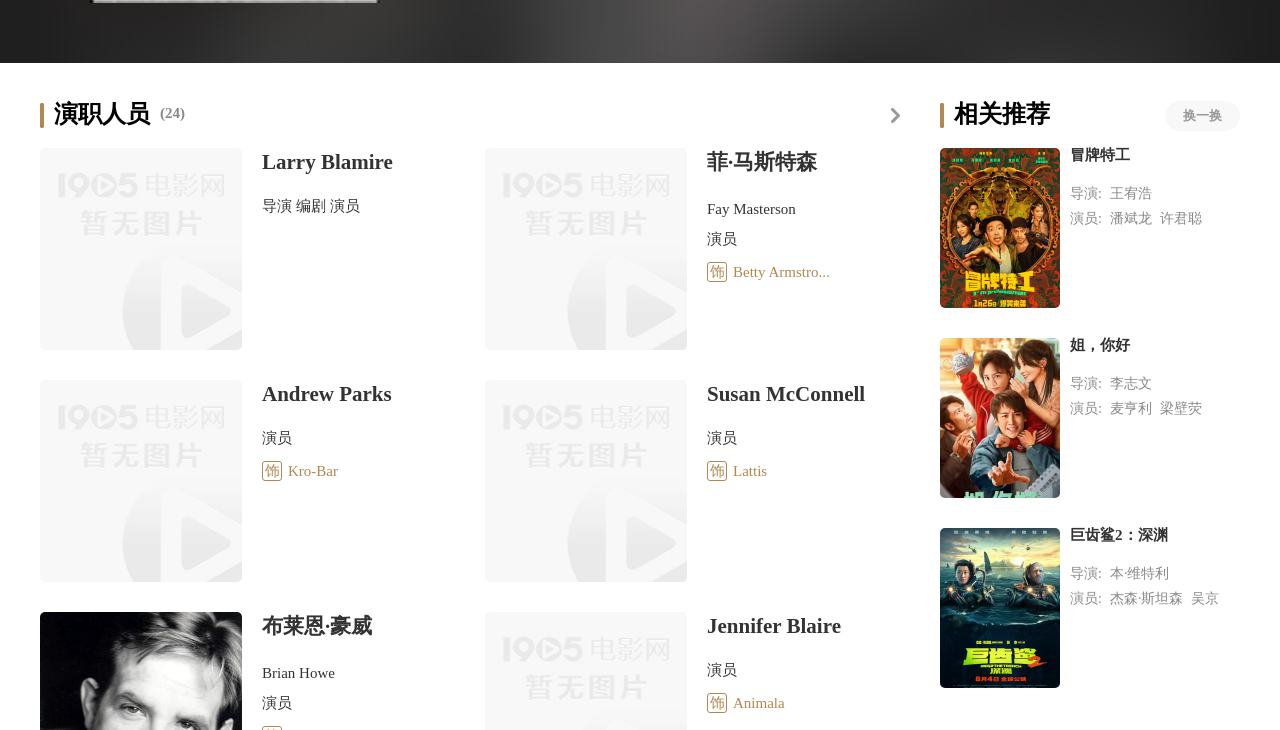Find the UI element described as: "parent_node: 巨齿鲨2：深渊 title="巨齿鲨2：深渊"" and predict its bounding box coordinates. Ensure the coordinates are four float numbers between 0 and 1, [left, top, right, bottom].

[0.734, 0.723, 0.828, 0.942]